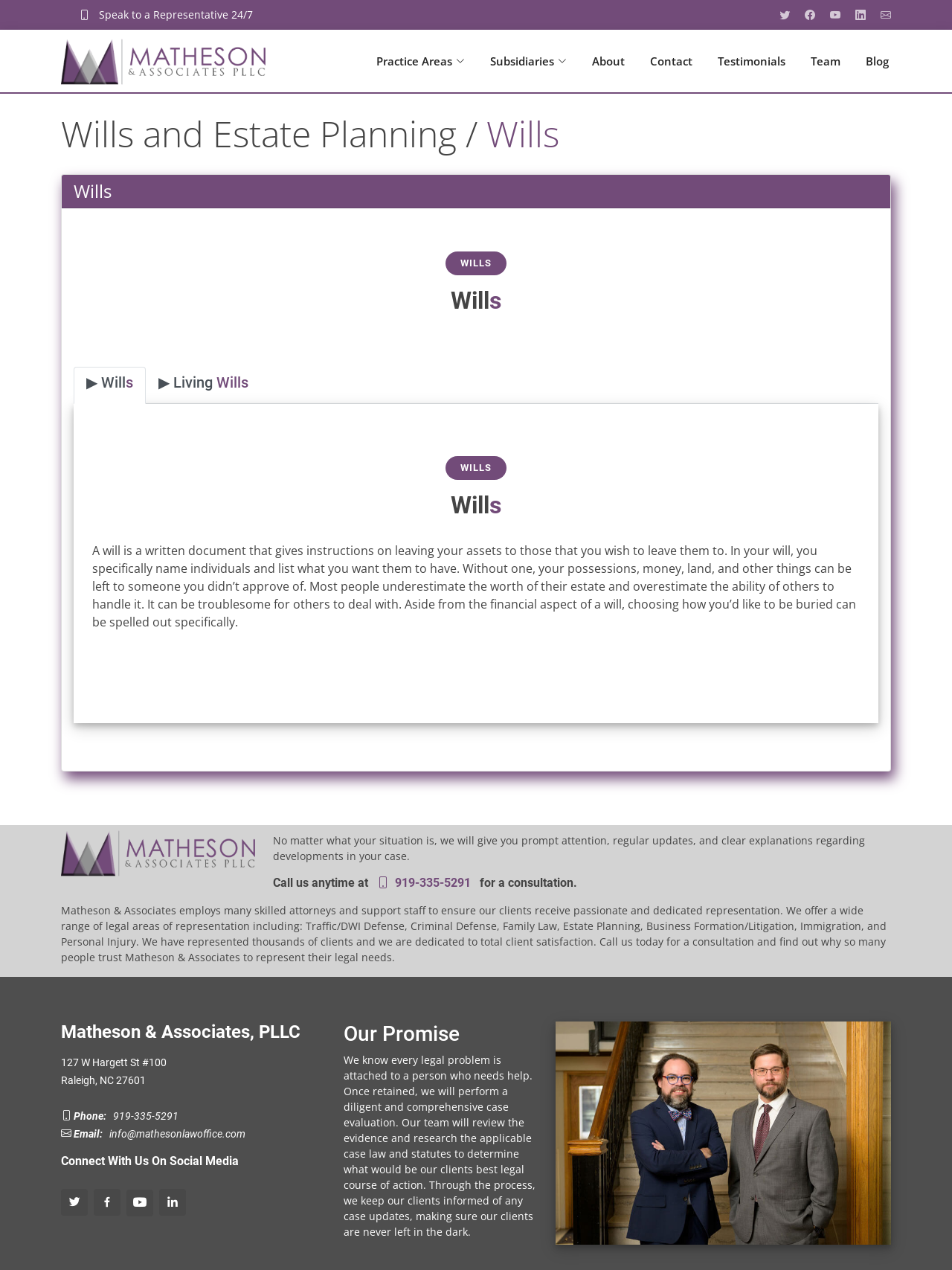Find the bounding box coordinates of the clickable area required to complete the following action: "Click the company logo".

[0.064, 0.026, 0.279, 0.07]